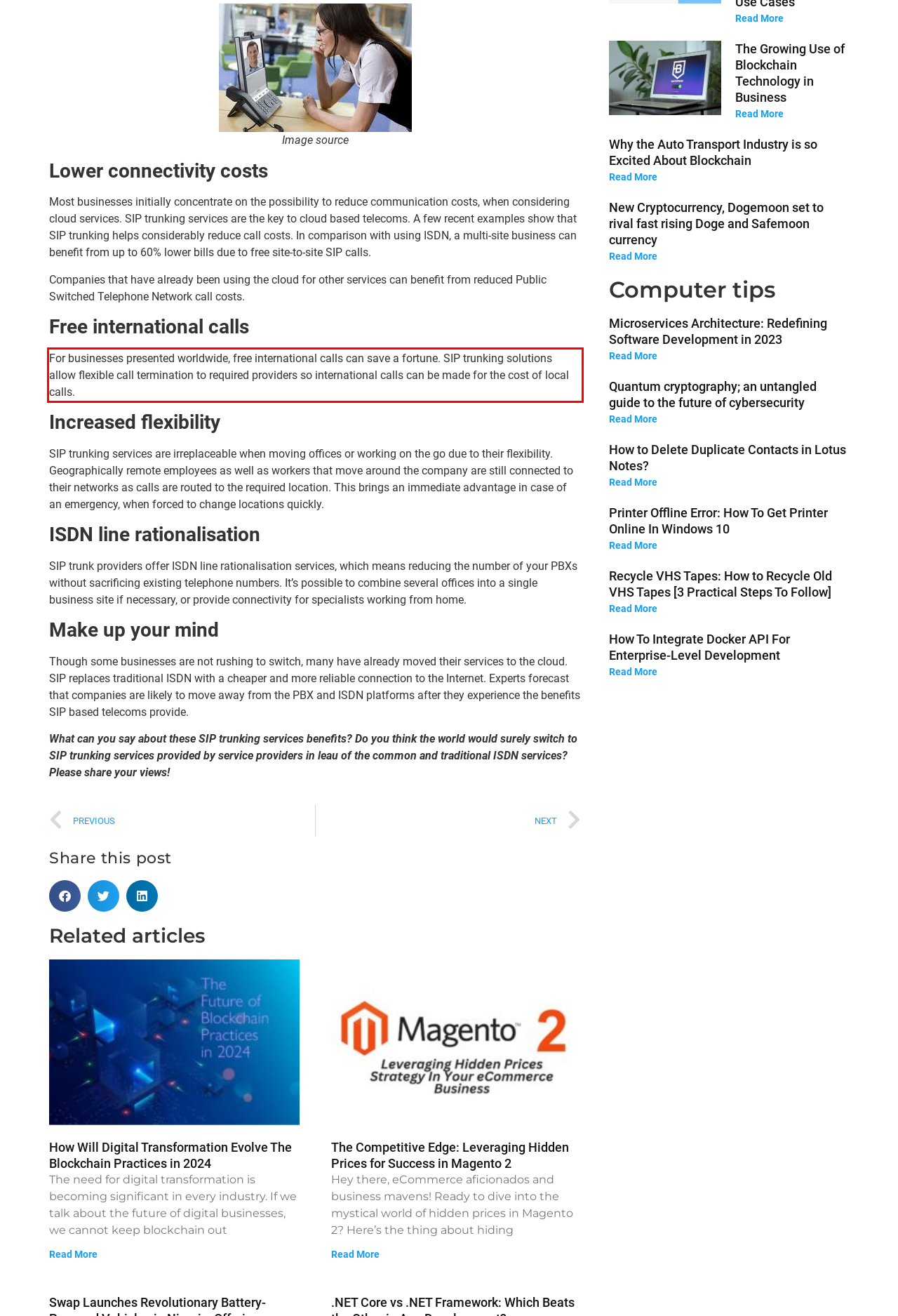The screenshot you have been given contains a UI element surrounded by a red rectangle. Use OCR to read and extract the text inside this red rectangle.

For businesses presented worldwide, free international calls can save a fortune. SIP trunking solutions allow flexible call termination to required providers so international calls can be made for the cost of local calls.